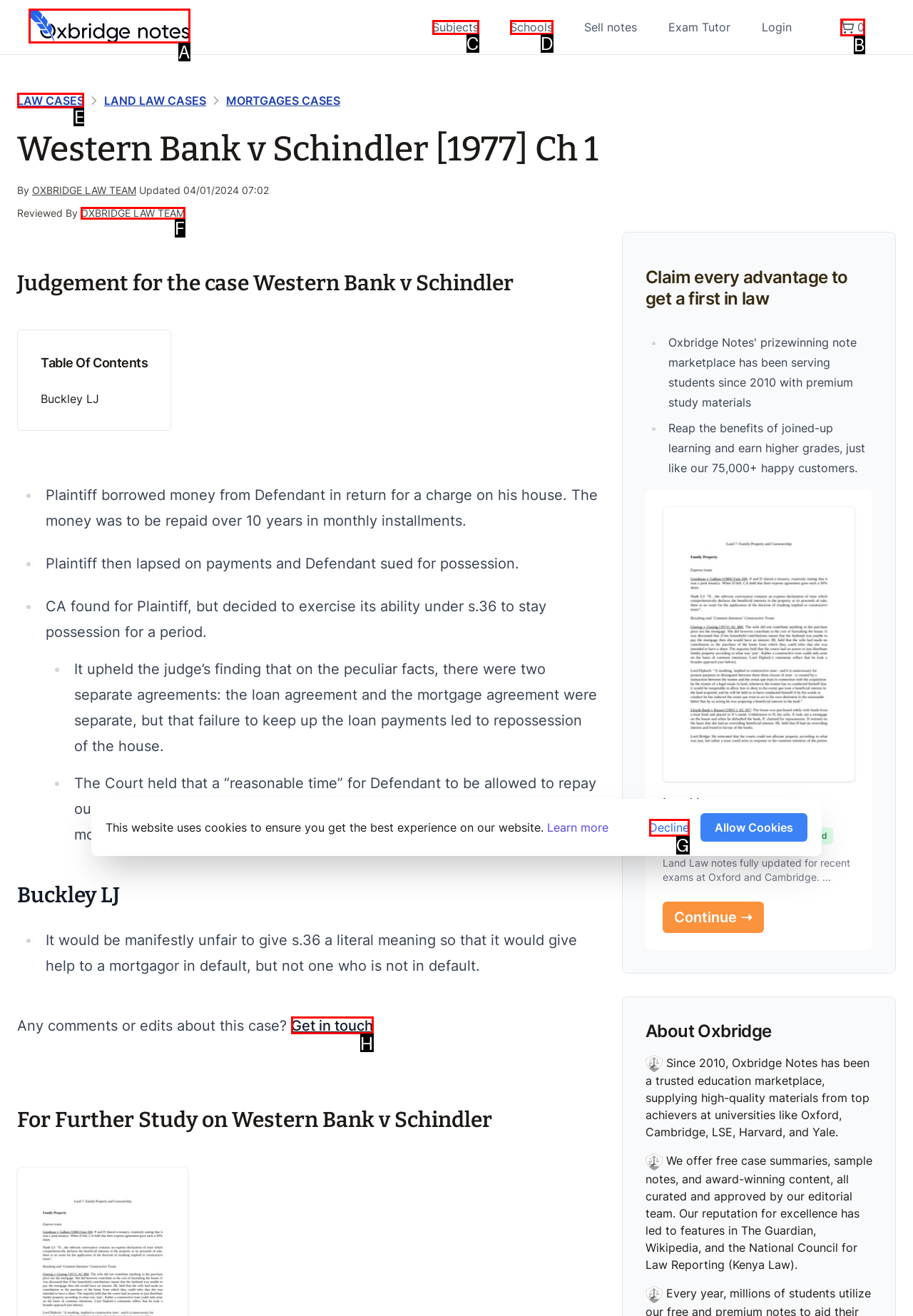Select the correct UI element to click for this task: View the 'LAW CASES' page.
Answer using the letter from the provided options.

E